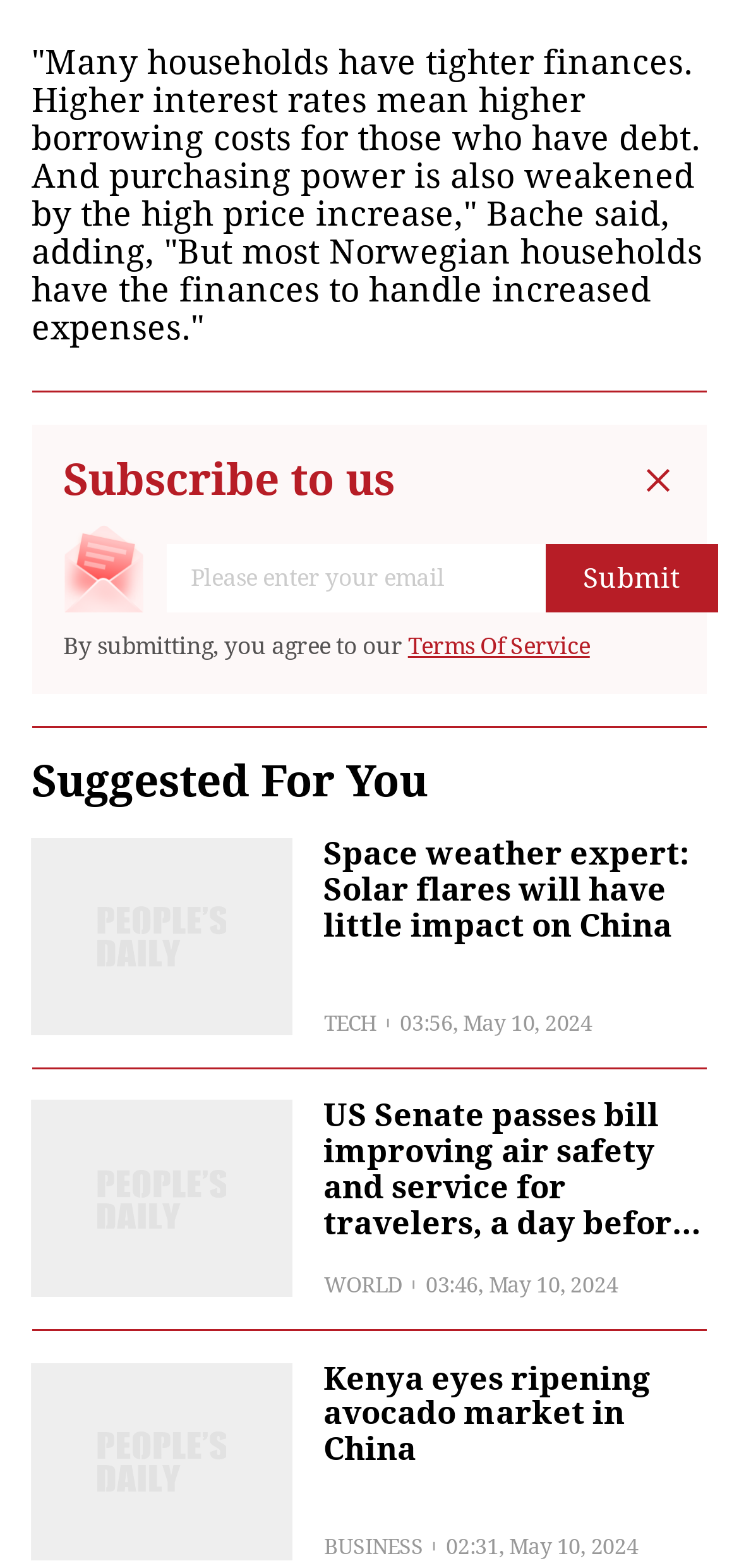How many suggested articles are there?
Refer to the screenshot and deliver a thorough answer to the question presented.

There are three suggested articles: 'Space weather expert: Solar flares will have little impact on China', 'US Senate passes bill improving air safety and service for travelers, a day before FAA law expires', and 'Kenya eyes ripening avocado market in China'.